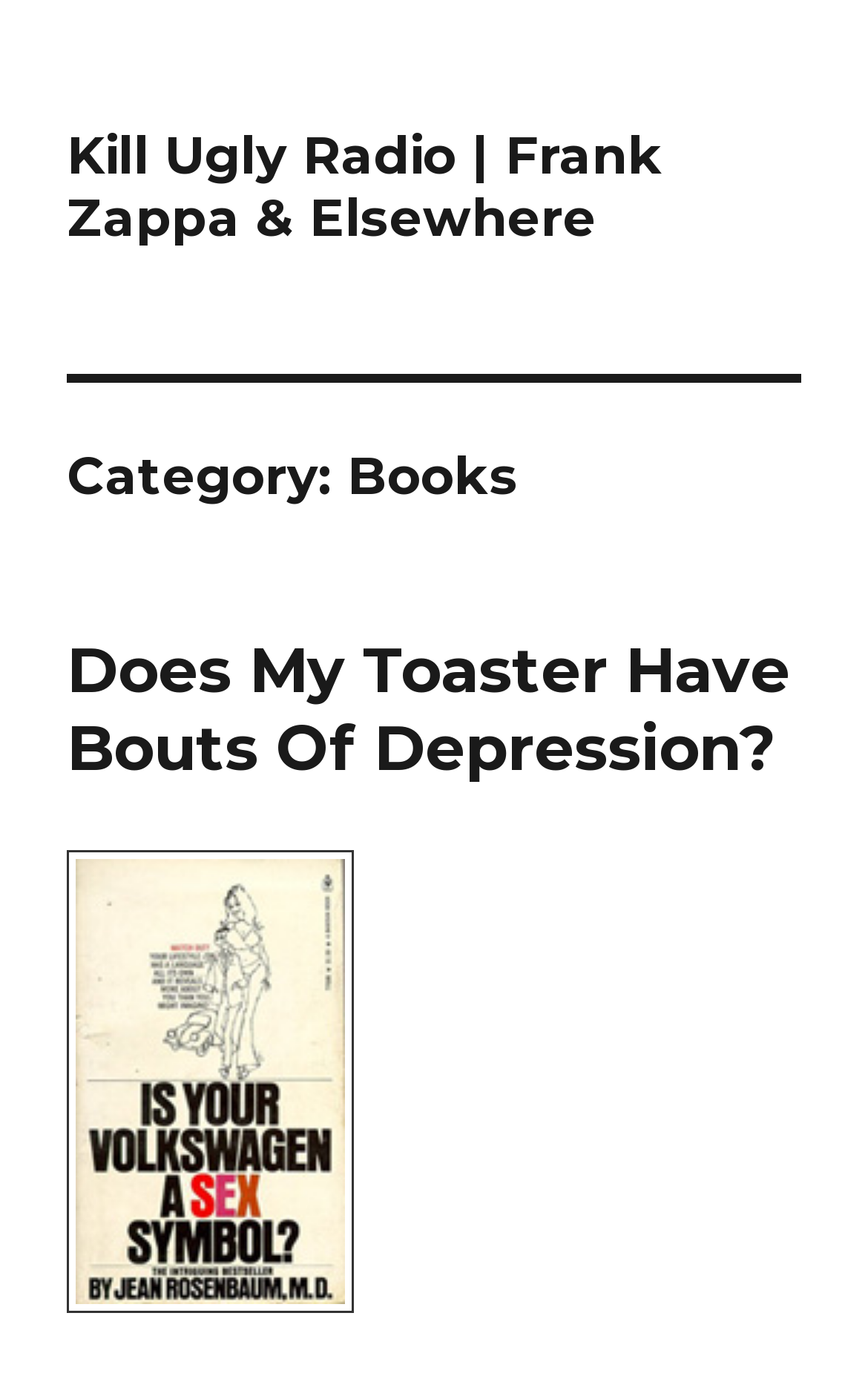What is the category of the current page?
Answer briefly with a single word or phrase based on the image.

Books